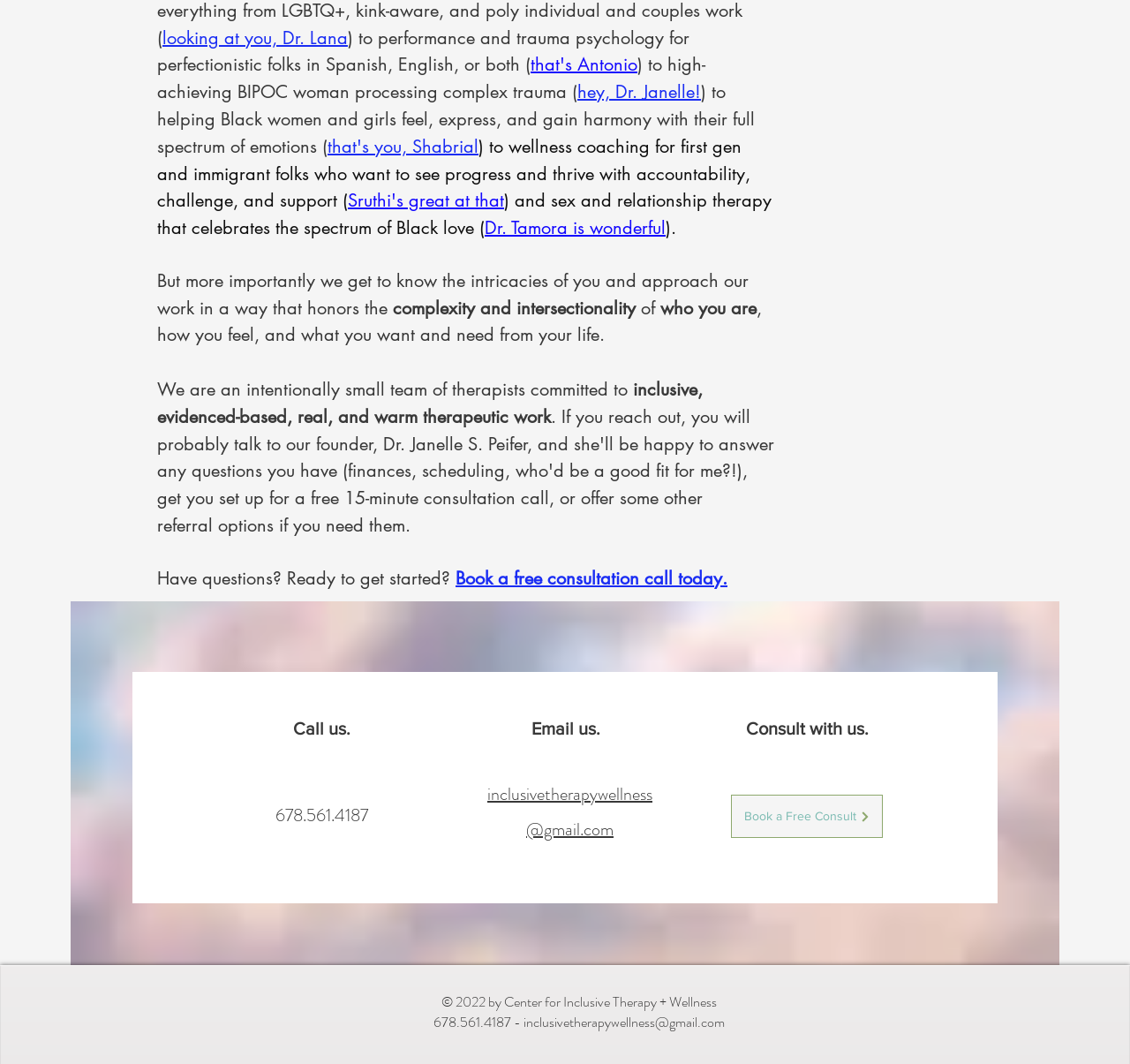Please locate the bounding box coordinates of the region I need to click to follow this instruction: "Email us at inclusivetherapywellness@gmail.com".

[0.431, 0.735, 0.577, 0.792]